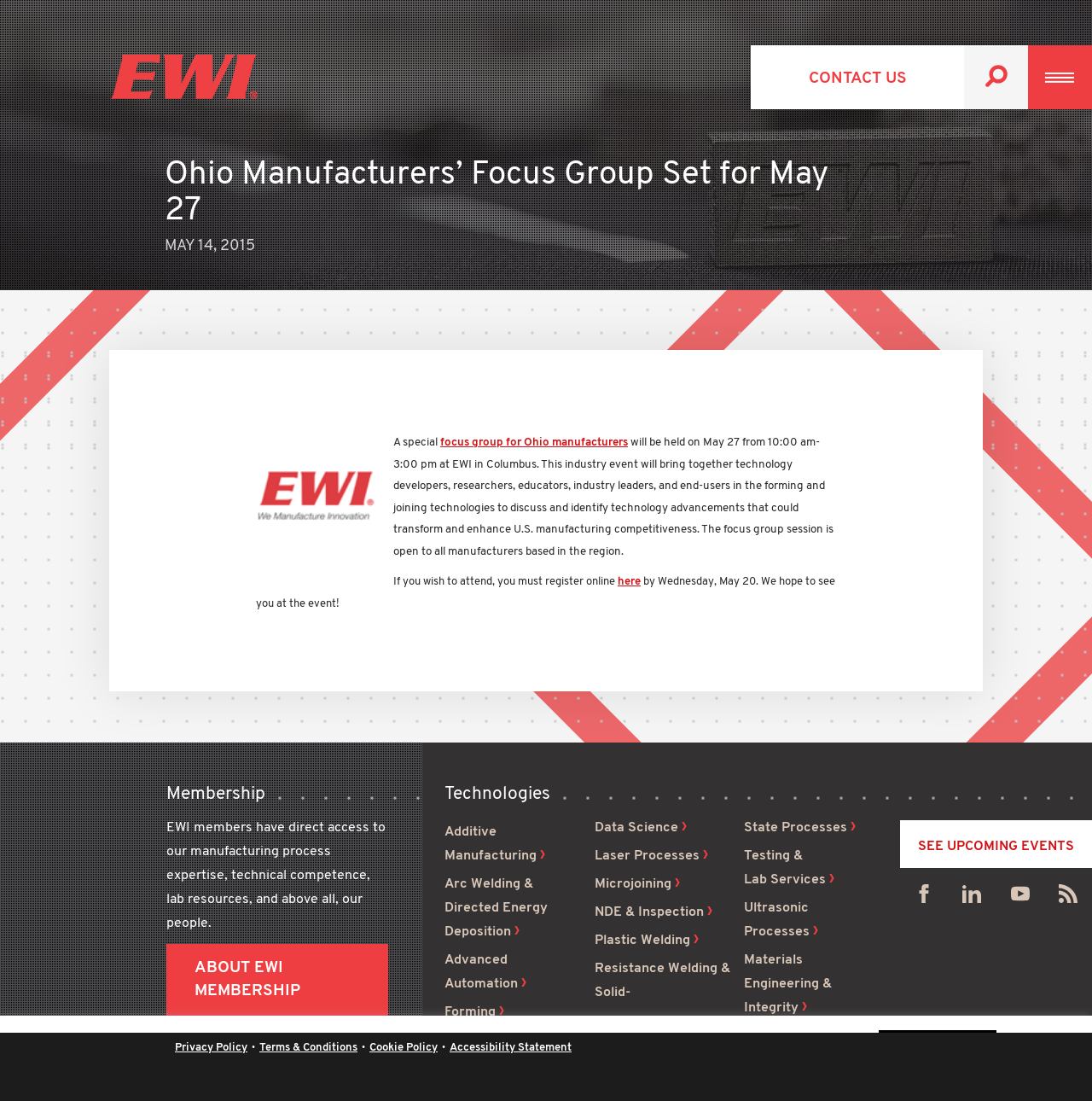Generate the text of the webpage's primary heading.

Ohio Manufacturers’ Focus Group Set for May 27